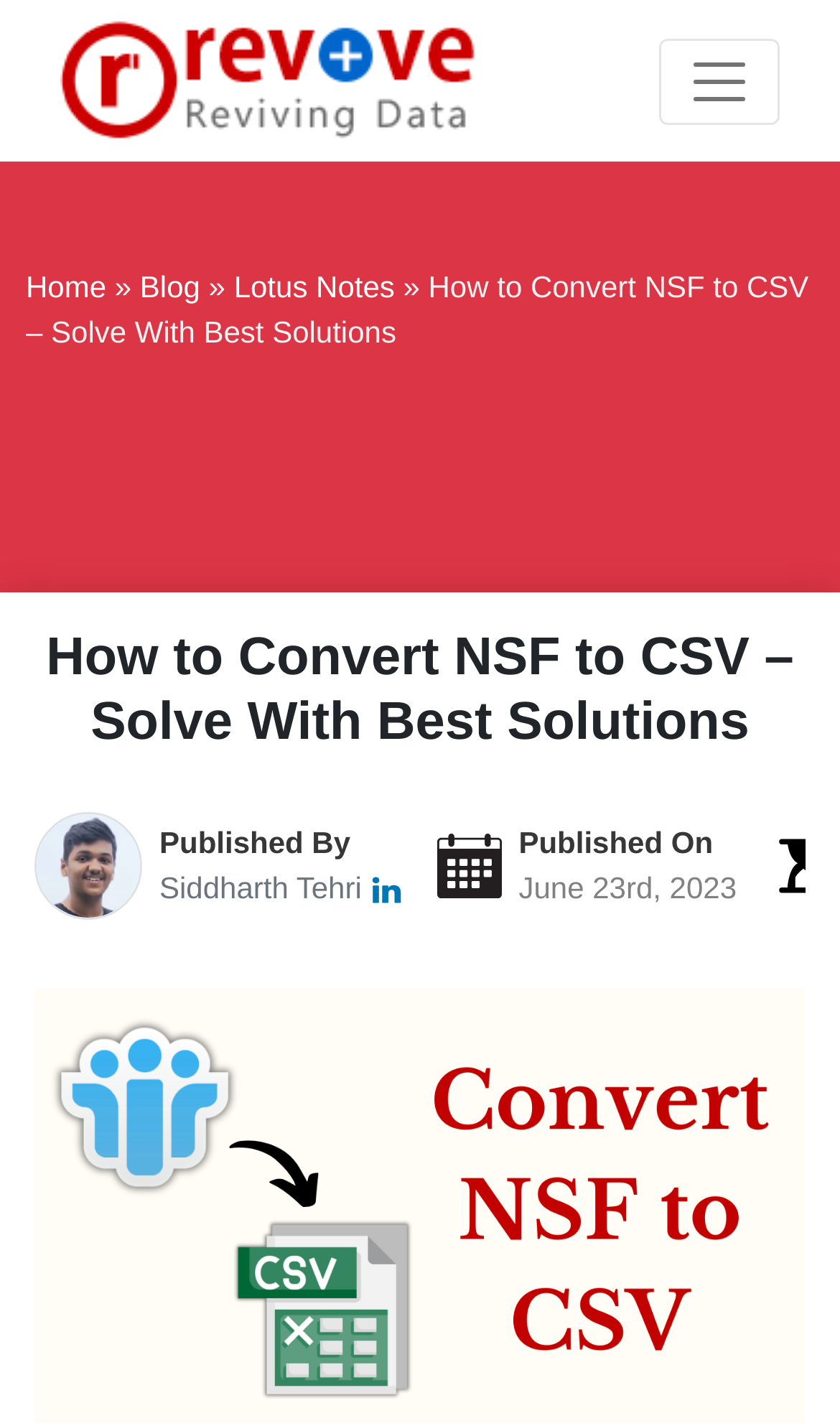Find the bounding box coordinates for the UI element that matches this description: "Search".

None